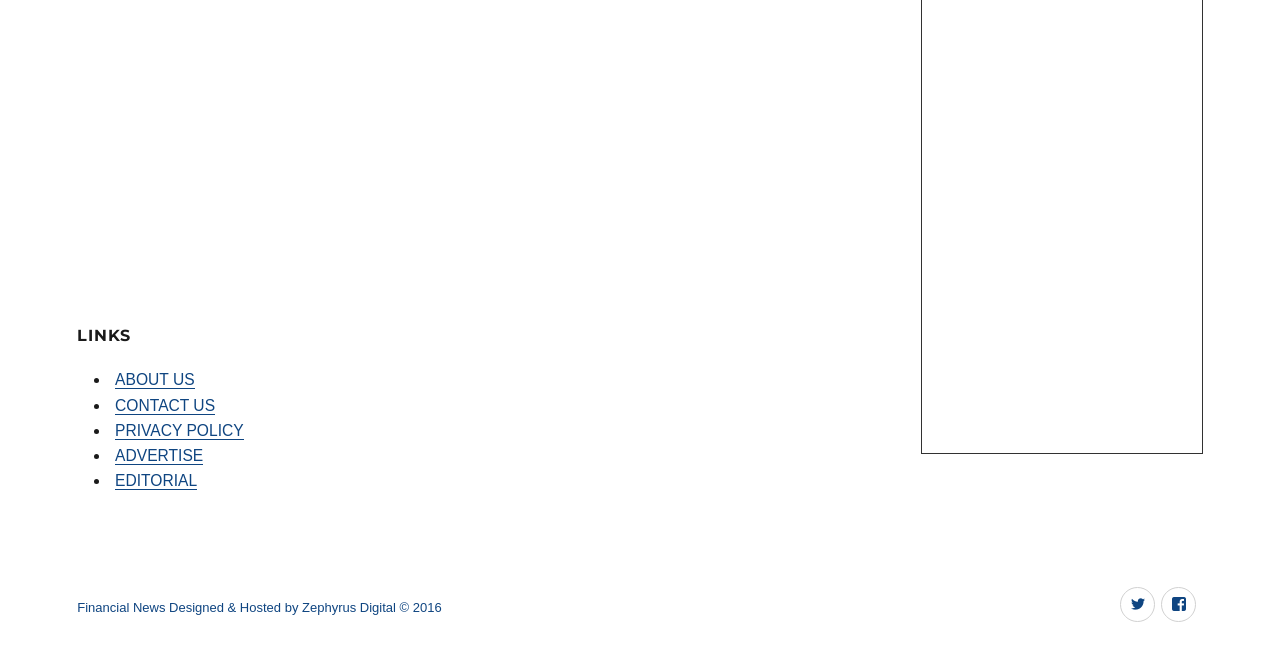Could you determine the bounding box coordinates of the clickable element to complete the instruction: "click on ABOUT US"? Provide the coordinates as four float numbers between 0 and 1, i.e., [left, top, right, bottom].

[0.09, 0.553, 0.152, 0.579]